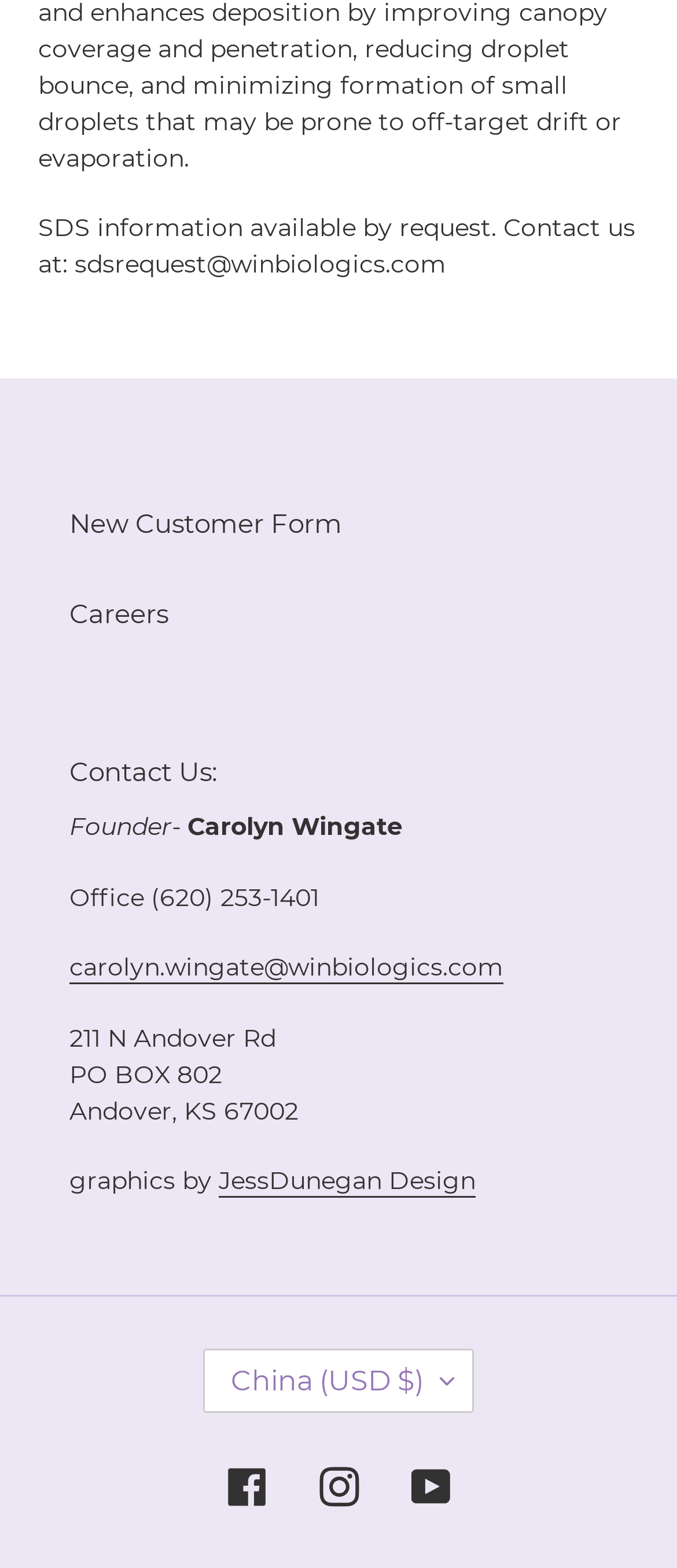Pinpoint the bounding box coordinates of the clickable area necessary to execute the following instruction: "Contact us through email". The coordinates should be given as four float numbers between 0 and 1, namely [left, top, right, bottom].

[0.11, 0.159, 0.659, 0.179]